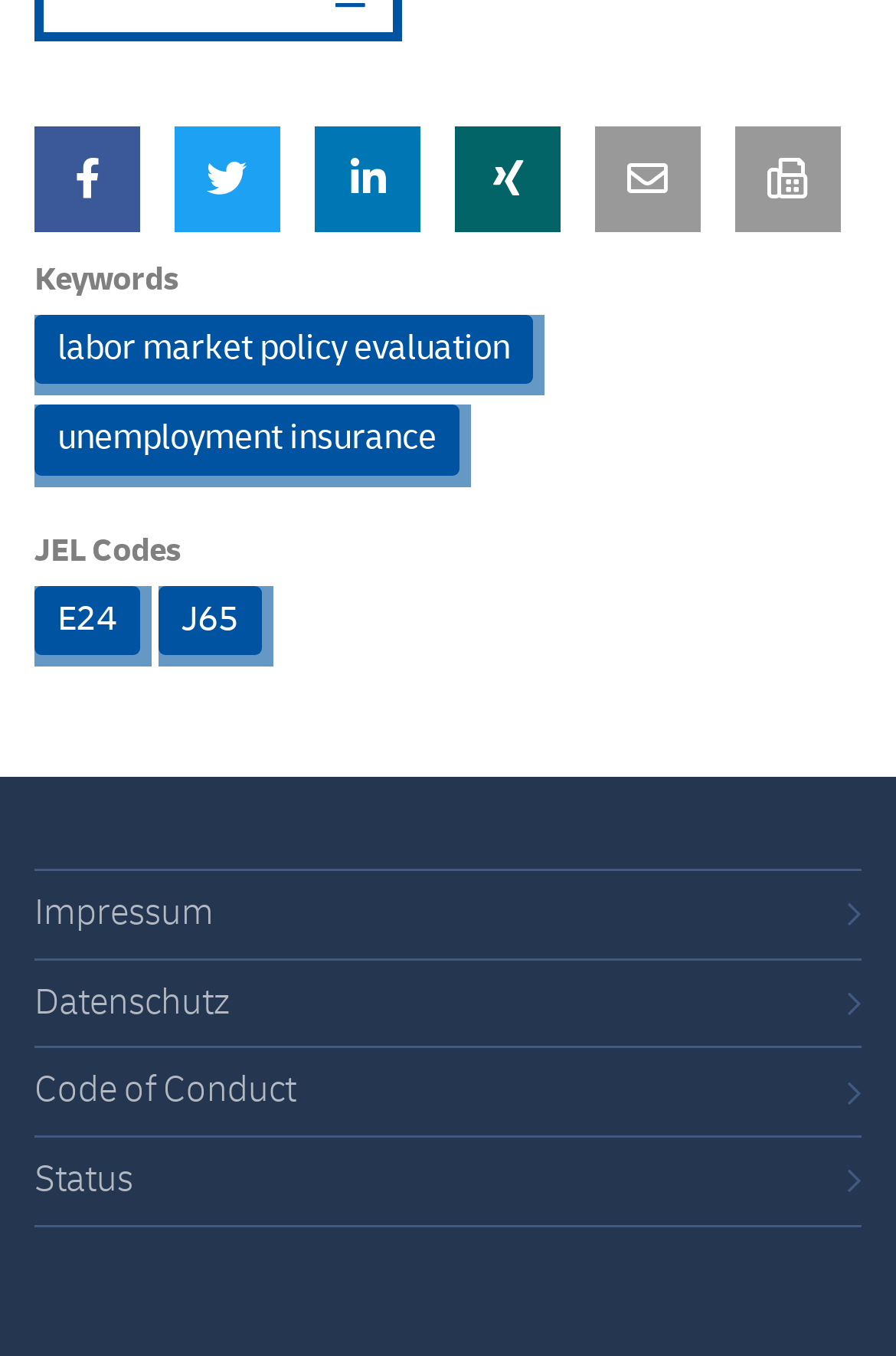Could you highlight the region that needs to be clicked to execute the instruction: "Access Code of Conduct"?

[0.038, 0.79, 0.331, 0.82]